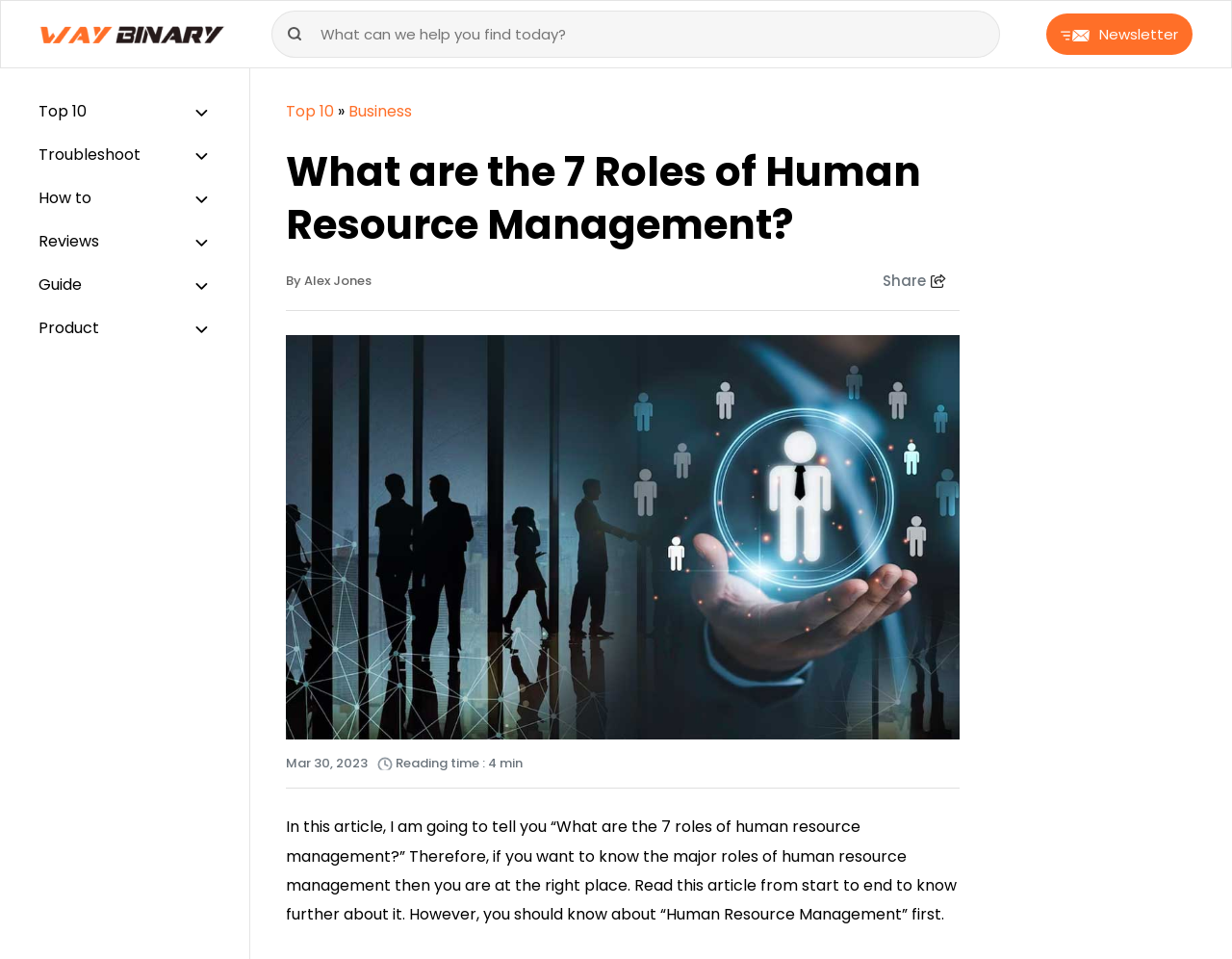Please identify the bounding box coordinates of the clickable area that will fulfill the following instruction: "Click the logo". The coordinates should be in the format of four float numbers between 0 and 1, i.e., [left, top, right, bottom].

[0.032, 0.023, 0.183, 0.046]